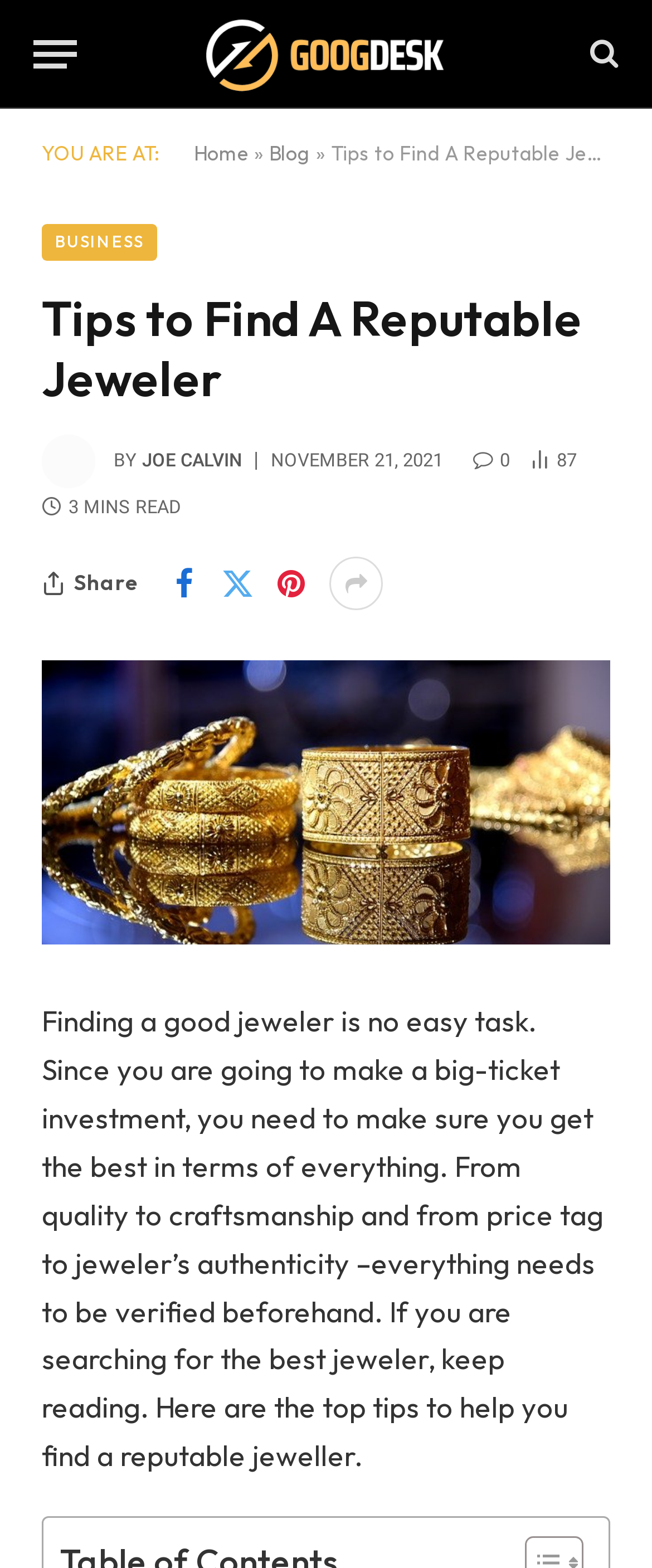Reply to the question with a single word or phrase:
How many article views does the article have?

87